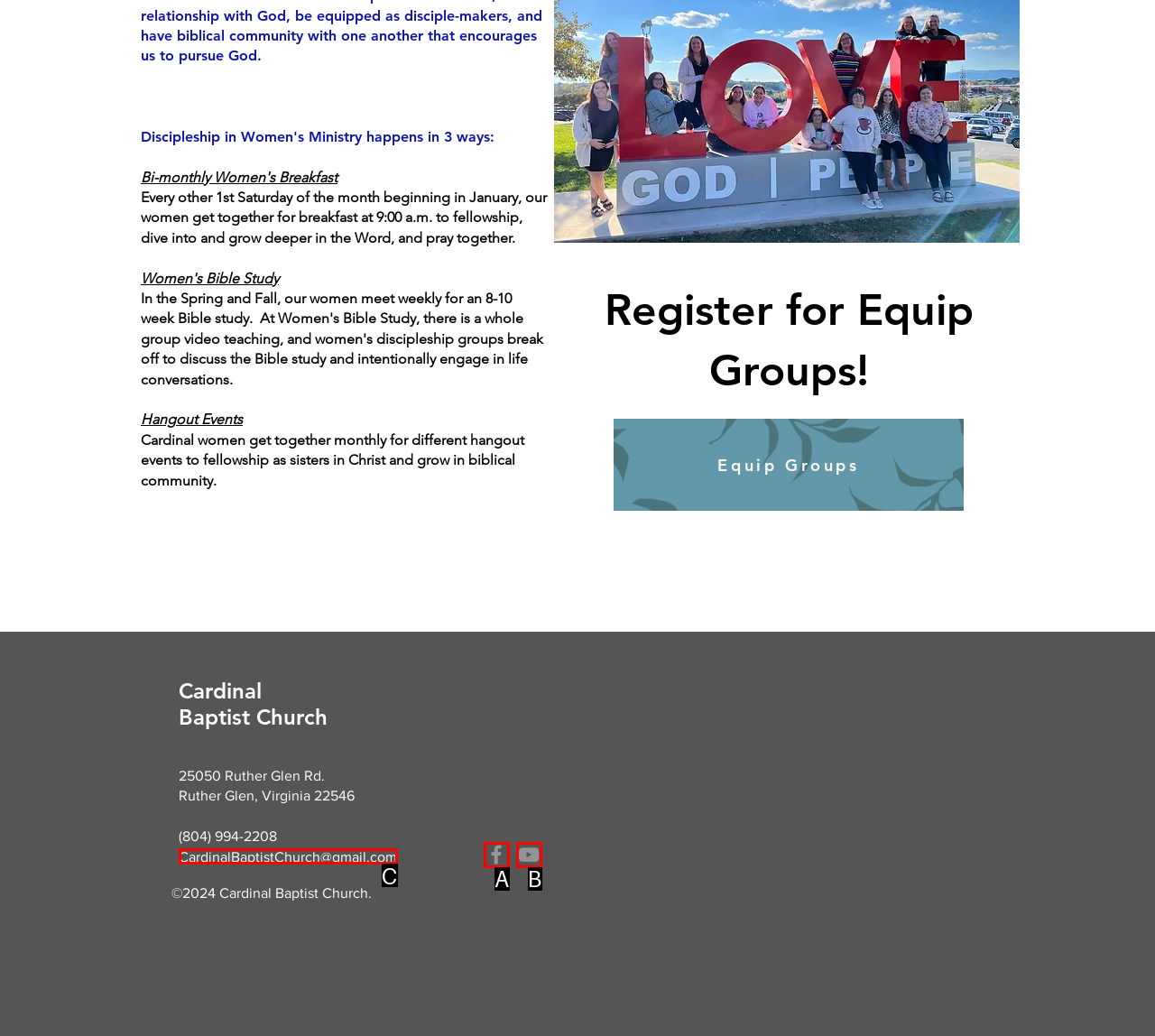From the options provided, determine which HTML element best fits the description: FREE GROUP. Answer with the correct letter.

None